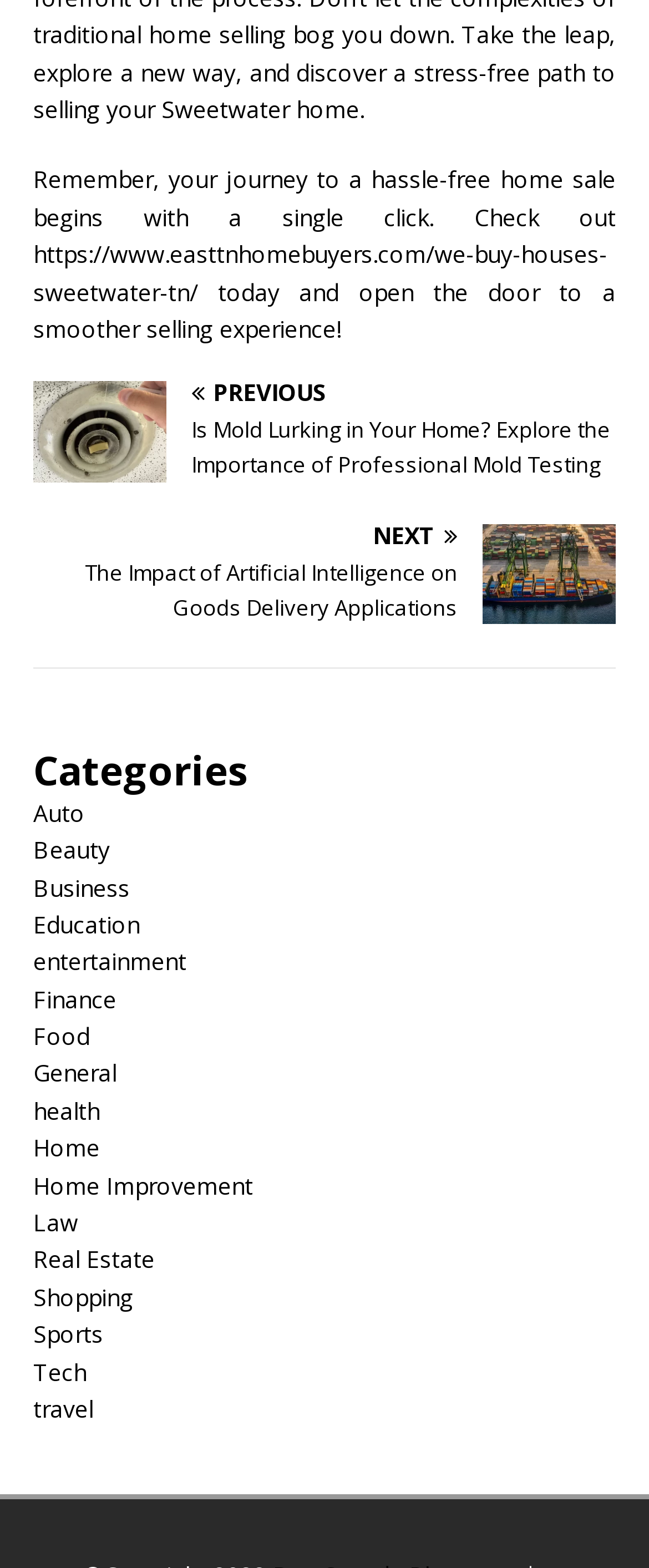Is there an image associated with the 'Home Improvement' category?
Answer briefly with a single word or phrase based on the image.

Yes